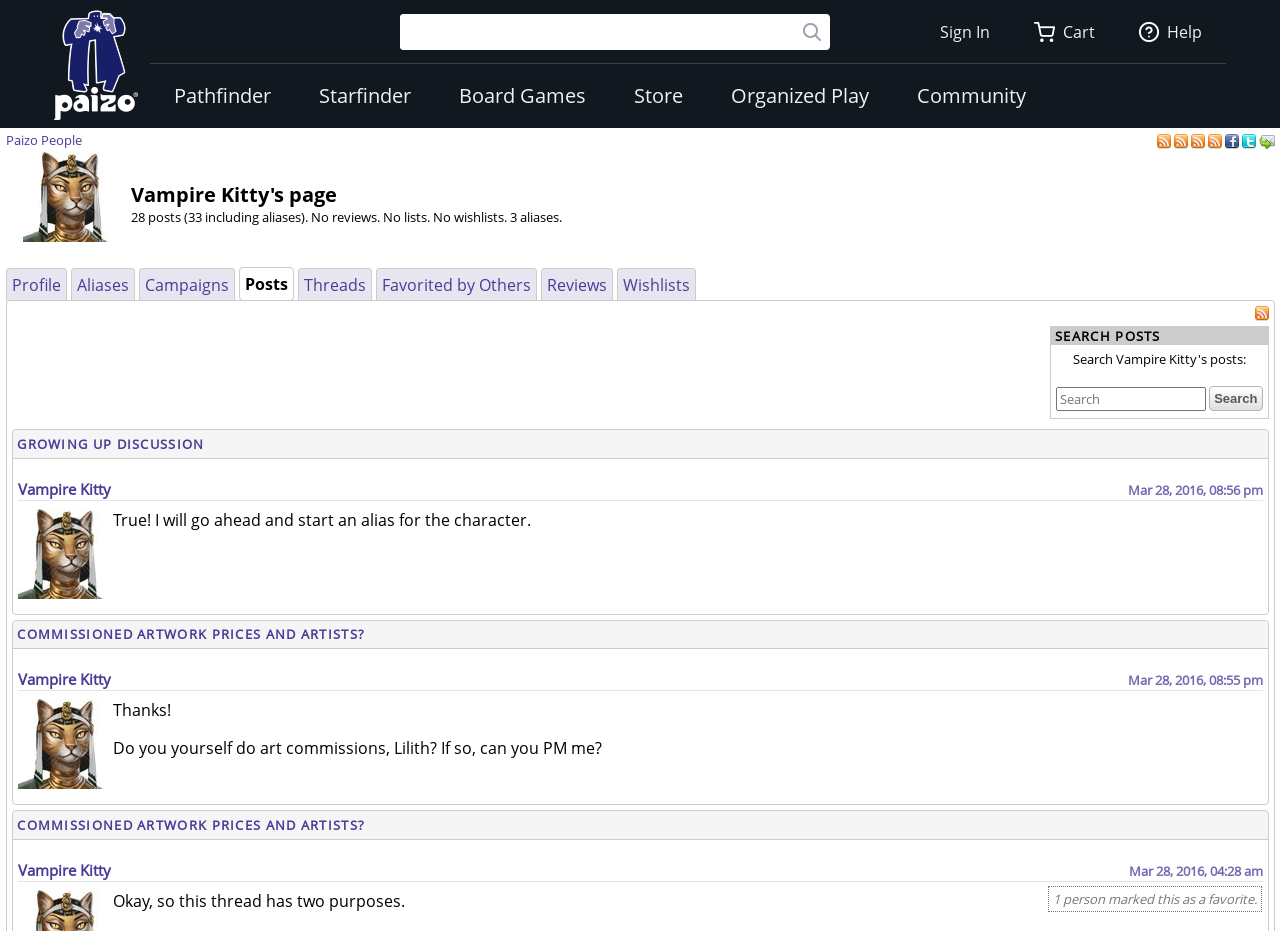Identify the bounding box coordinates for the region of the element that should be clicked to carry out the instruction: "Sign in to your account". The bounding box coordinates should be four float numbers between 0 and 1, i.e., [left, top, right, bottom].

[0.716, 0.0, 0.792, 0.069]